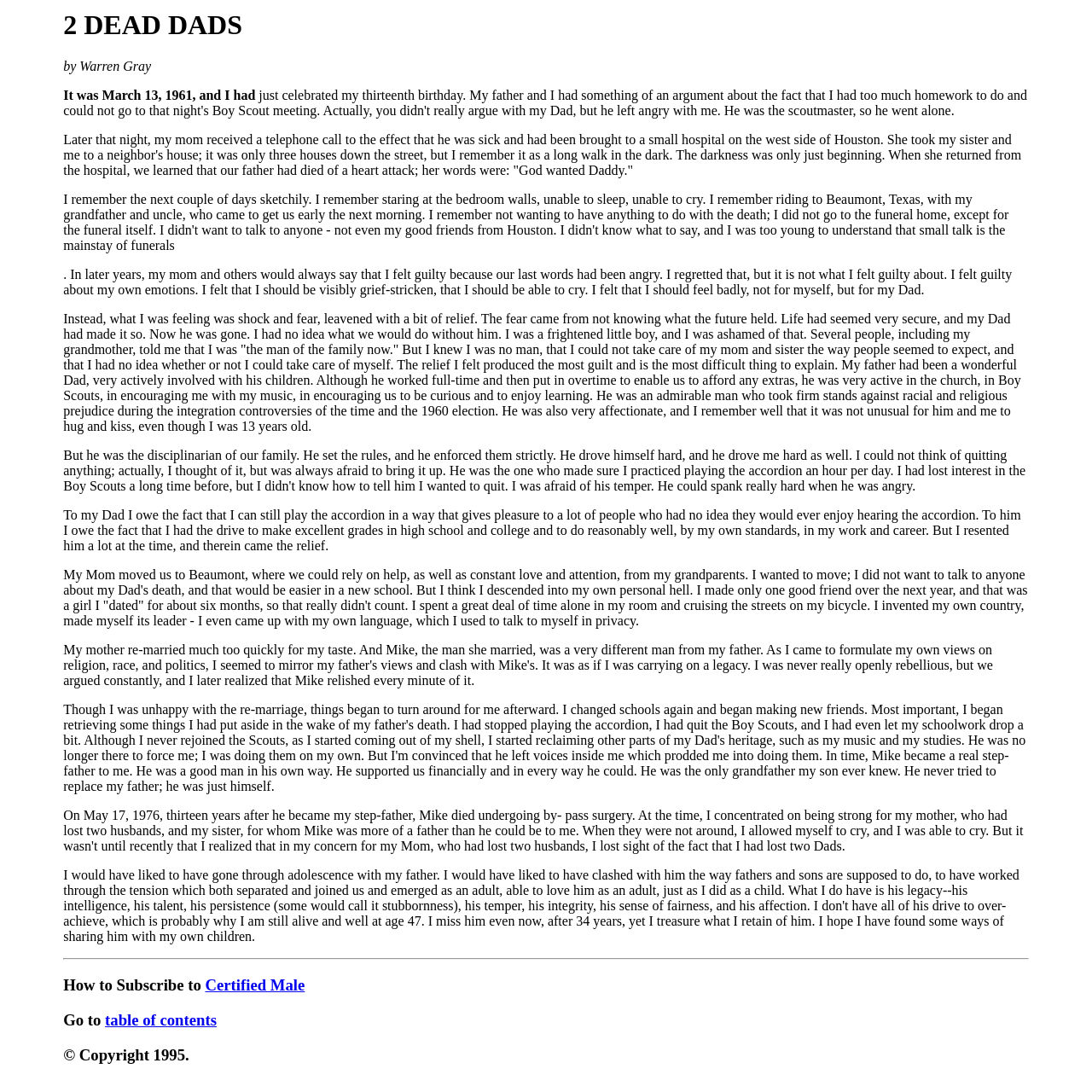Find the bounding box coordinates for the UI element that matches this description: "Certified Male".

[0.188, 0.894, 0.279, 0.91]